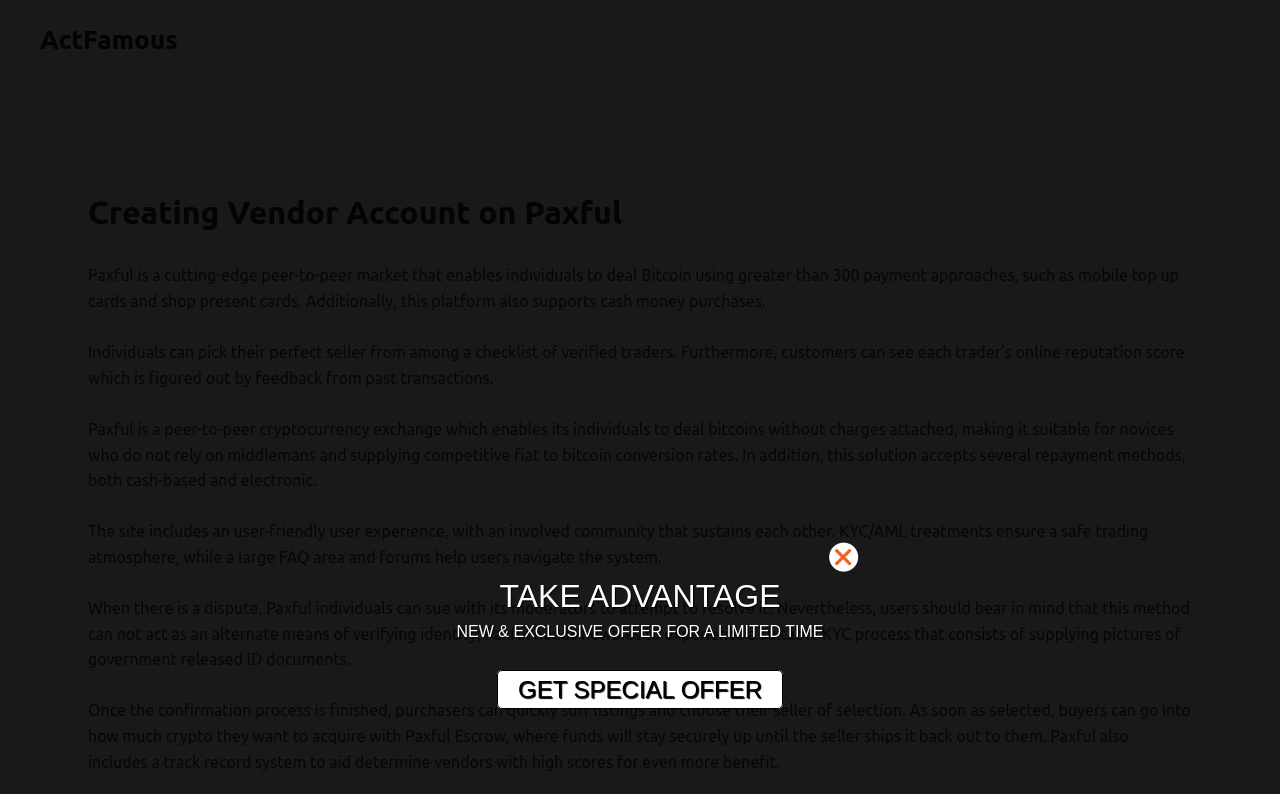Find the bounding box of the web element that fits this description: "Skip to Content↵ENTER".

None